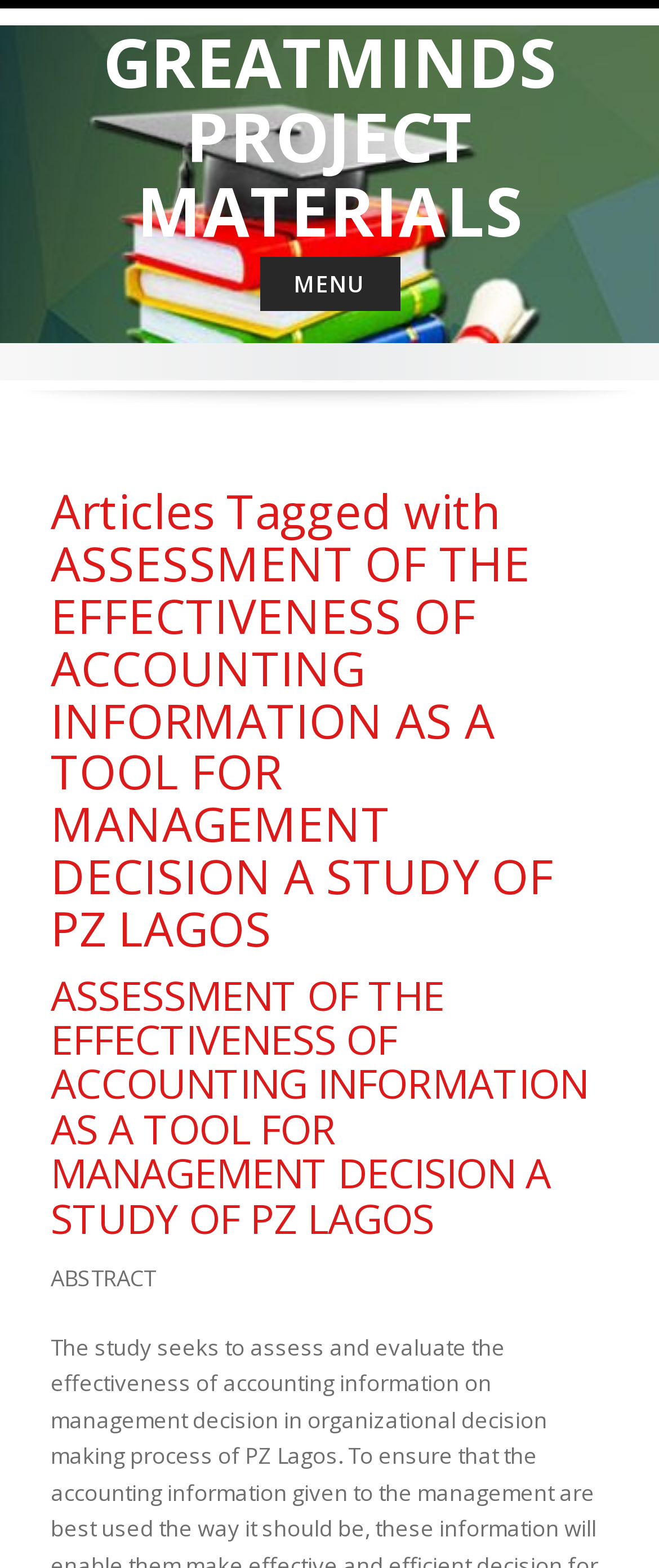Provide a short answer to the following question with just one word or phrase: What is the section below the article title?

ABSTRACT